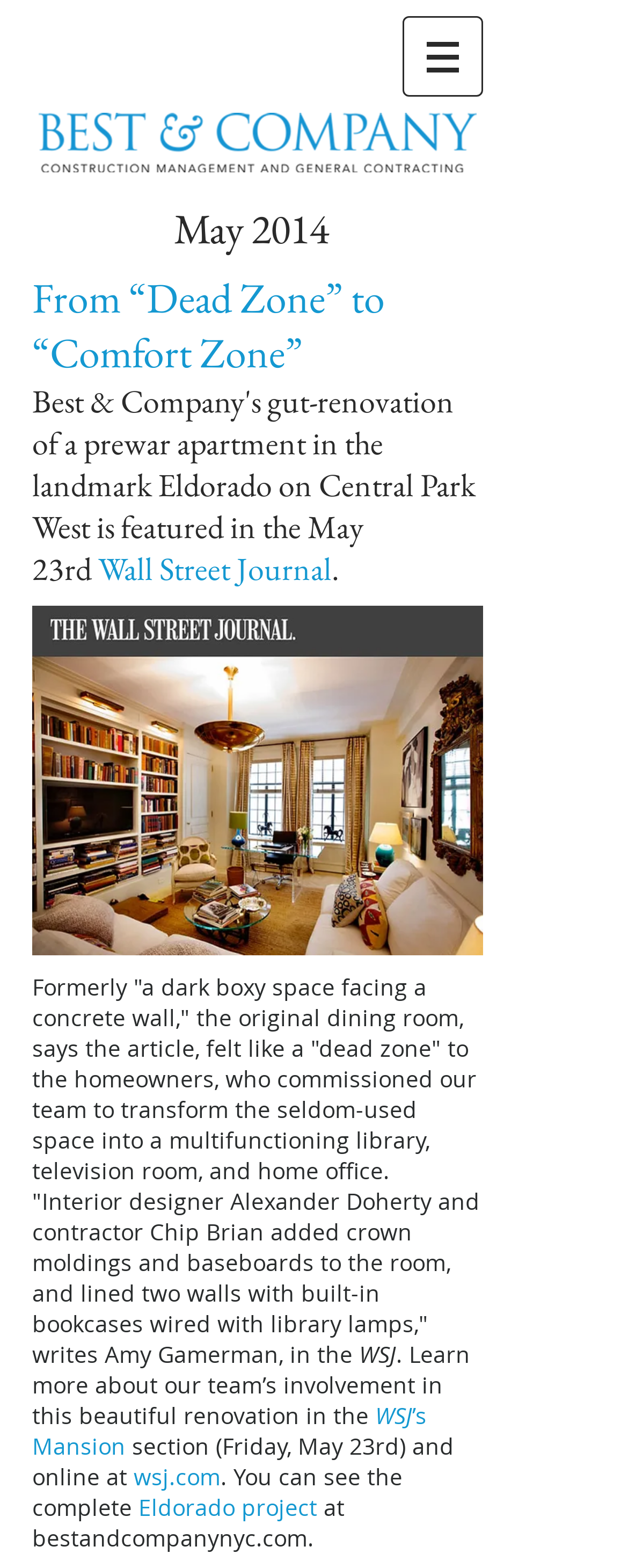Identify the bounding box coordinates for the UI element described as: "wsj.com".

[0.213, 0.932, 0.351, 0.952]